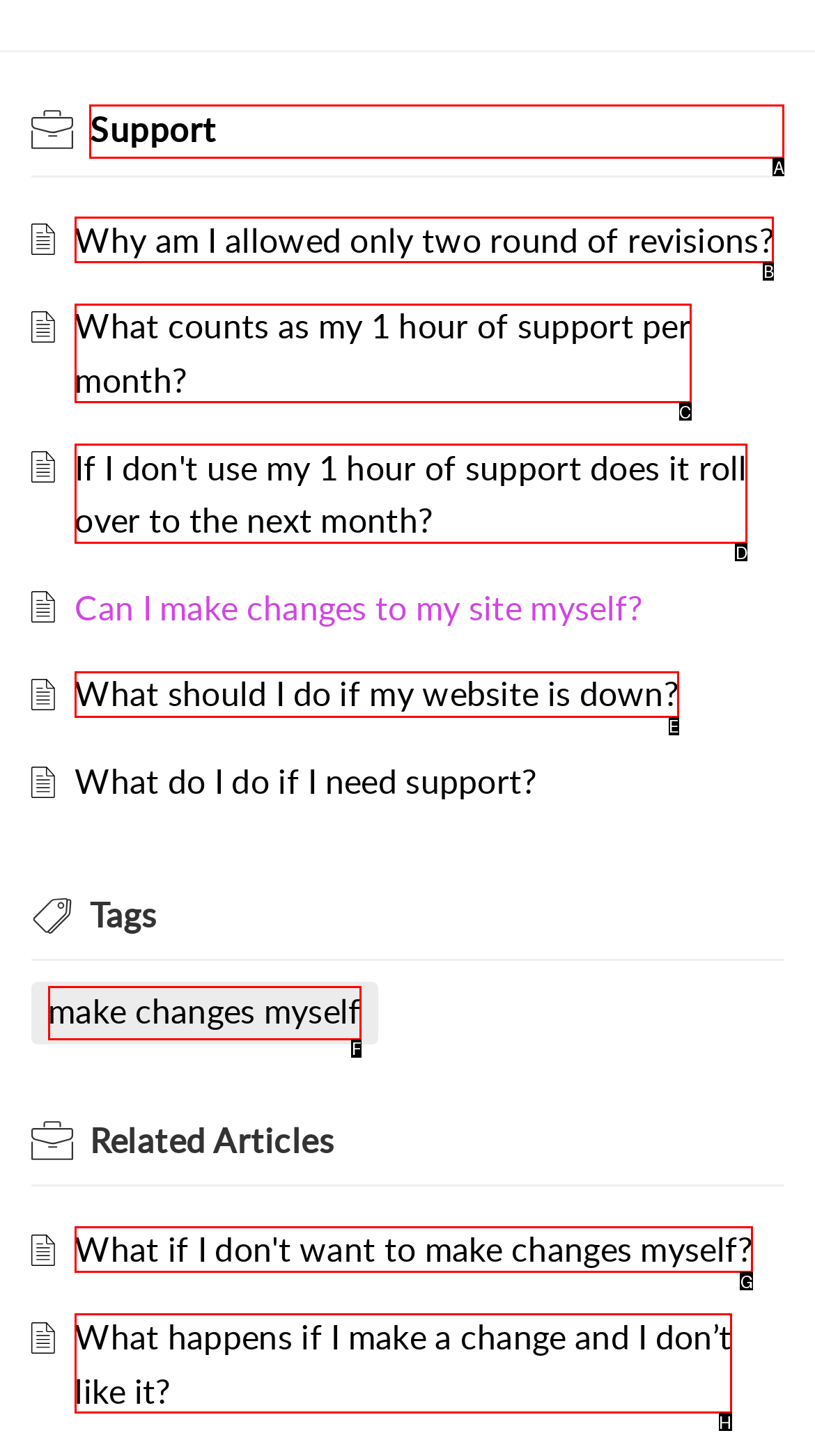Pick the right letter to click to achieve the task: Click on 'Support'
Answer with the letter of the correct option directly.

A